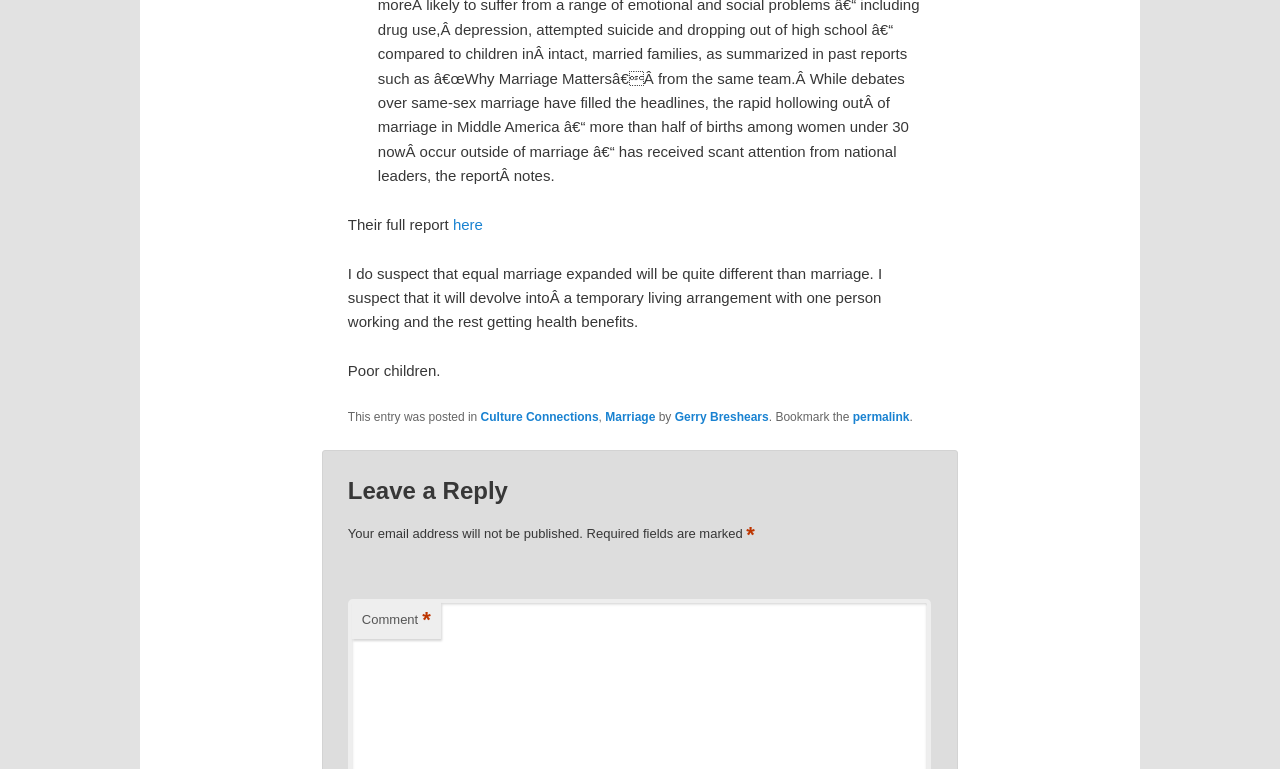Who is the author of this post?
Using the image, answer in one word or phrase.

Gerry Breshears